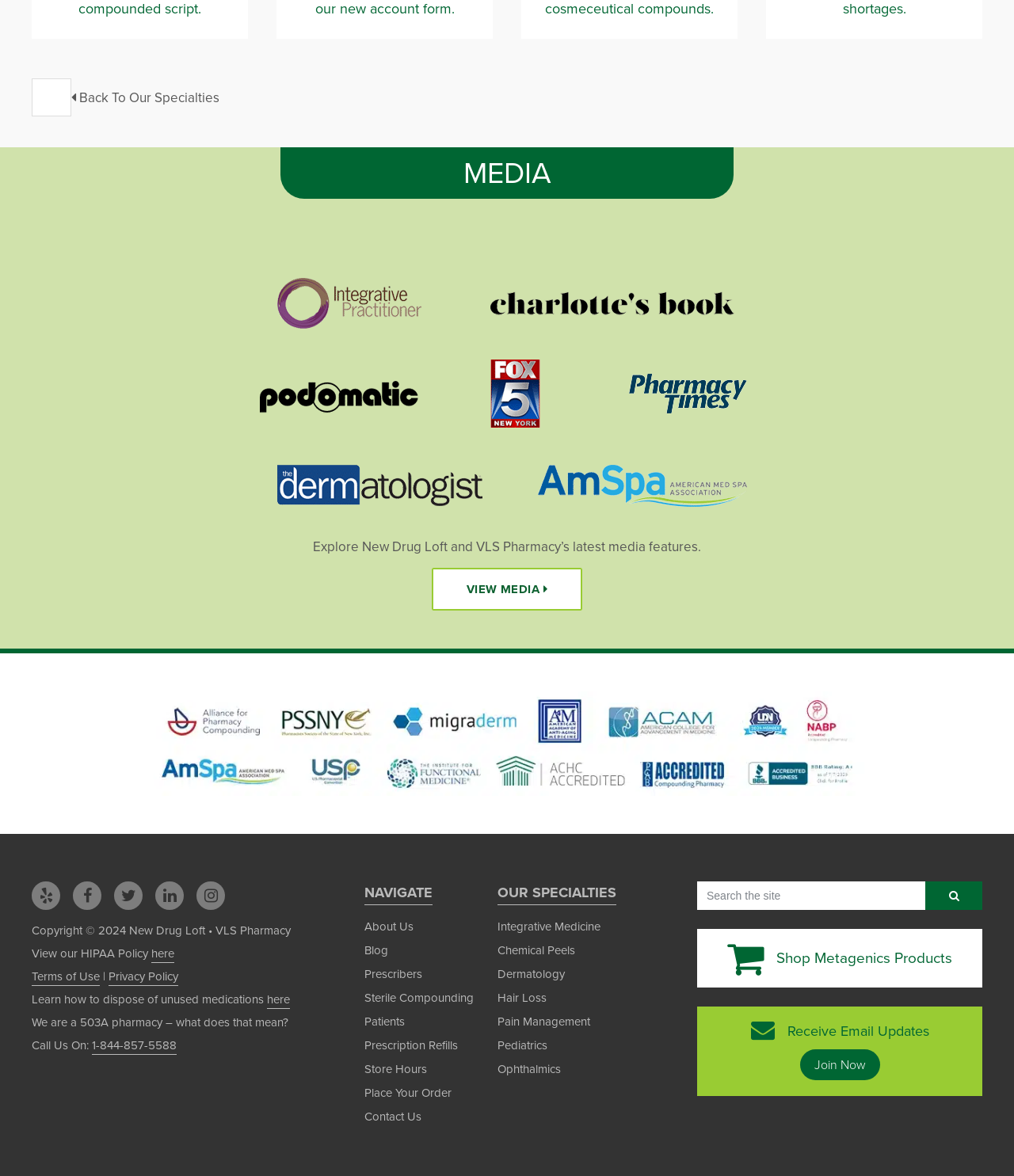Locate the bounding box coordinates of the clickable element to fulfill the following instruction: "Learn about integrative medicine". Provide the coordinates as four float numbers between 0 and 1 in the format [left, top, right, bottom].

[0.491, 0.78, 0.592, 0.795]